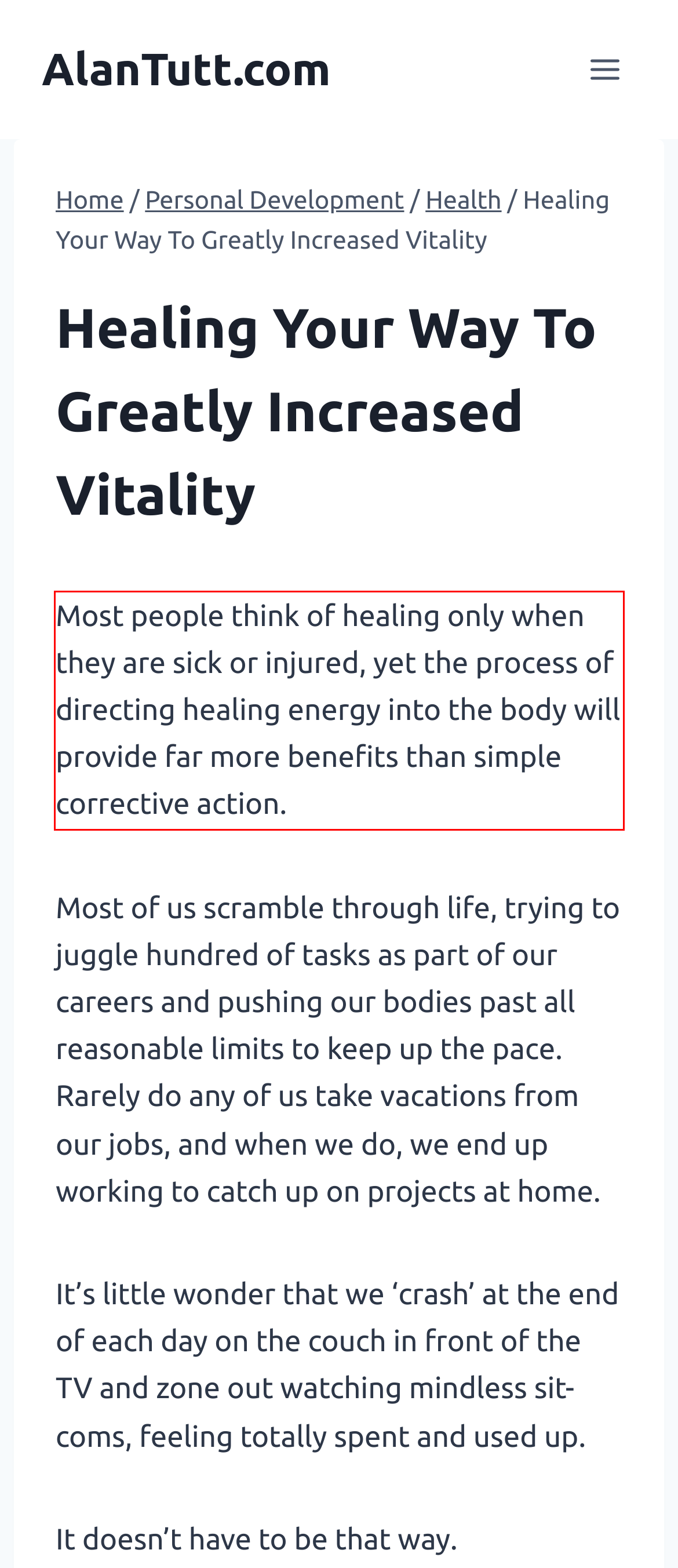You are given a screenshot with a red rectangle. Identify and extract the text within this red bounding box using OCR.

Most people think of healing only when they are sick or injured, yet the process of directing healing energy into the body will provide far more benefits than simple corrective action.